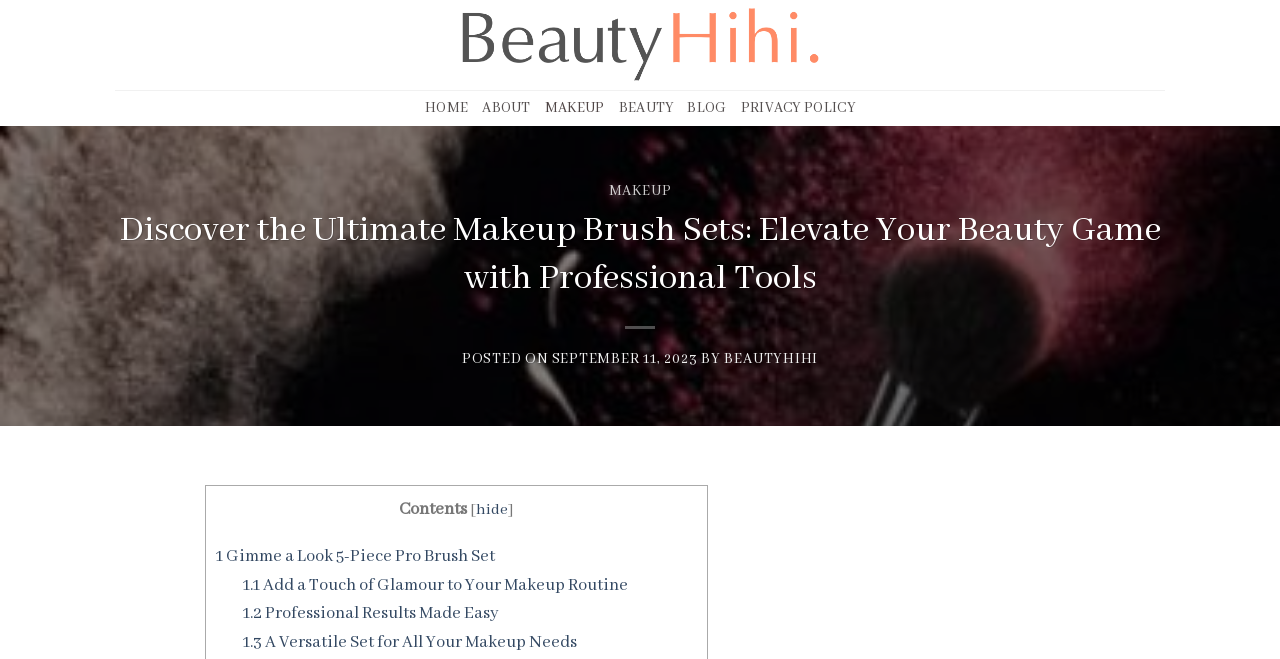Given the description of a UI element: "1.2 Professional Results Made Easy", identify the bounding box coordinates of the matching element in the webpage screenshot.

[0.19, 0.916, 0.39, 0.948]